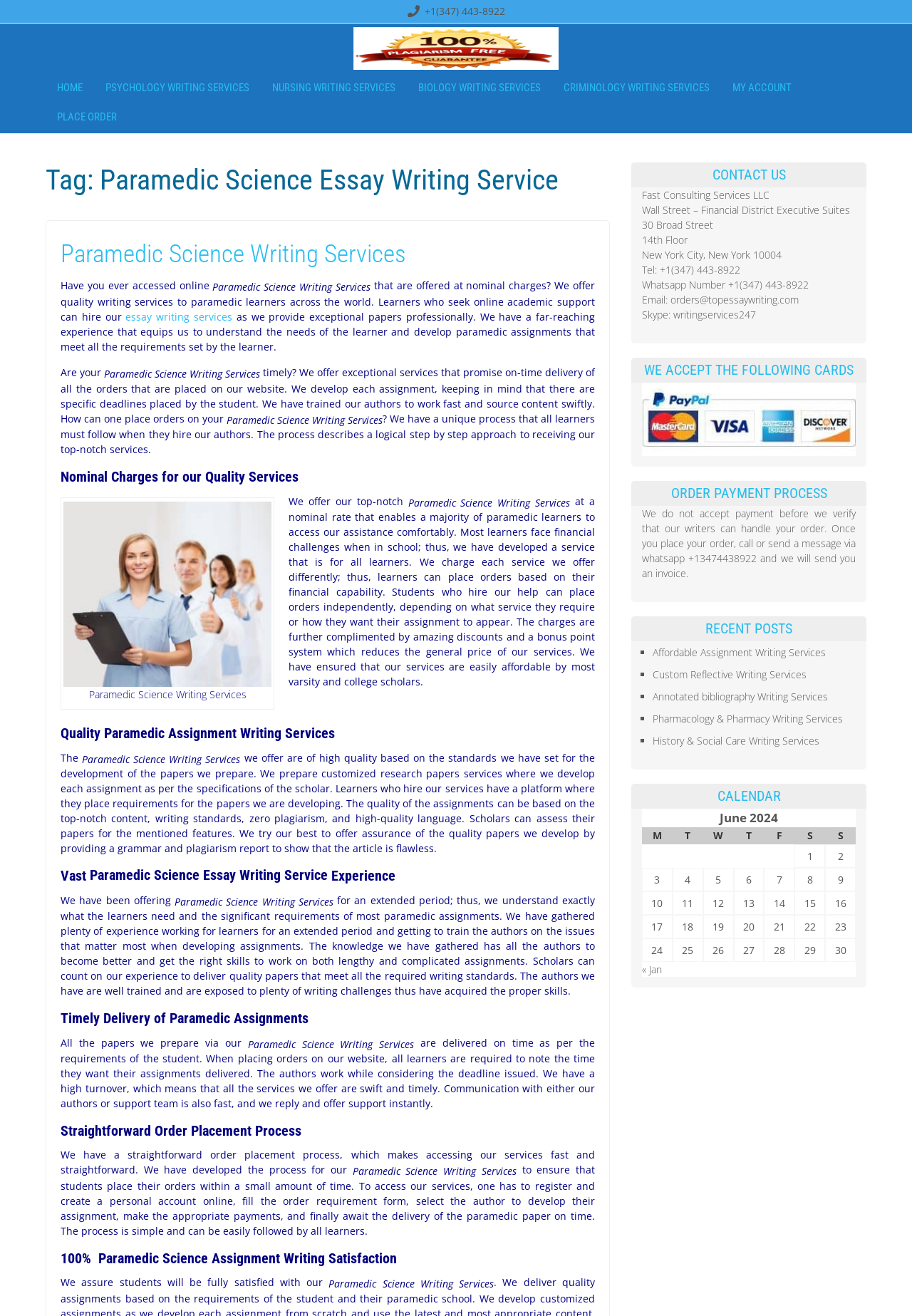Describe all the key features of the webpage in detail.

This webpage is about Paramedic Science Essay Writing Service provided by TopEssayWriting.Com. At the top, there is a phone number "+1(347) 443-8922" and a logo of TopEssayWriting.Com. Below the logo, there is a navigation menu with links to "HOME", "PSYCHOLOGY WRITING SERVICES", "NURSING WRITING SERVICES", "BIOLOGY WRITING SERVICES", "CRIMINOLOGY WRITING SERVICES", "MY ACCOUNT", and "PLACE ORDER".

The main content of the webpage is divided into several sections. The first section has a heading "Paramedic Science Writing Services" and describes the services offered, including quality writing services to paramedic learners across the world at nominal charges. There is also an image related to Paramedic Science Writing Services.

The second section has a heading "Nominal Charges for our Quality Services" and explains that the services are offered at a nominal rate, making them accessible to most paramedic learners. There is also an image in this section.

The subsequent sections have headings "Quality Paramedic Assignment Writing Services", "Vast Paramedic Science Essay Writing Service Experience", "Timely Delivery of Paramedic Assignments", "Straightforward Order Placement Process", and "100% Paramedic Science Assignment Writing Satisfaction". Each section describes the corresponding aspect of the Paramedic Science Essay Writing Service.

On the right side of the webpage, there are three complementary sections. The first section has a heading "CONTACT US" and provides contact information, including address, phone number, WhatsApp number, email, and Skype ID. The second section has a heading "WE ACCEPT THE FOLLOWING CARDS" and displays a payment method. The third section has a heading "ORDER PAYMENT PROCESS" and explains the payment process.

Below these sections, there are three more complementary sections. The first section has a heading "RECENT POSTS" and lists several links to recent posts, including "Affordable Assignment Writing Services", "Custom Reflective Writing Services", "Annotated bibliography Writing Services", "Pharmacology & Pharmacy Writing Services", and "History & Social Care Writing Services". The second section has a heading "CALENDAR" and displays a calendar for June 2024.